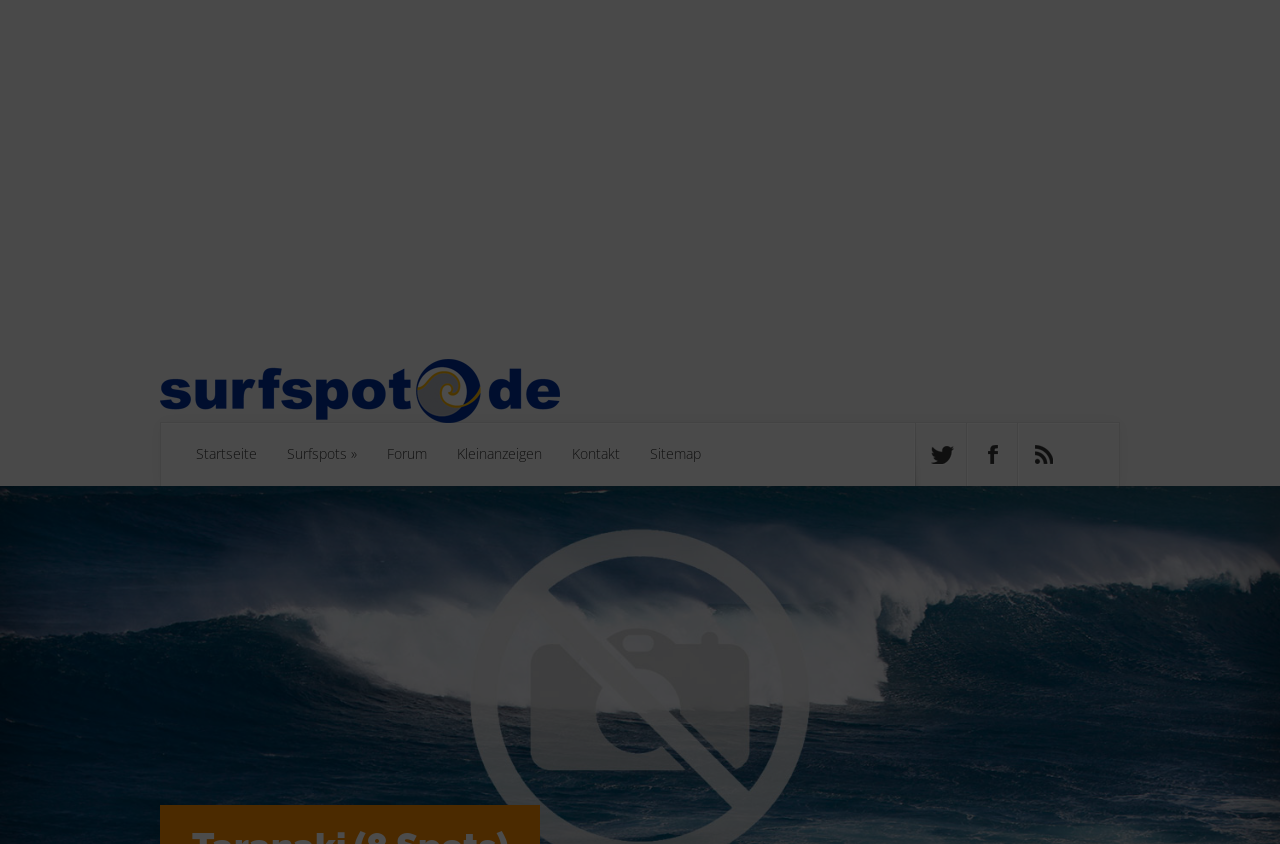Please identify the primary heading on the webpage and return its text.

Taranaki (8 Spots)